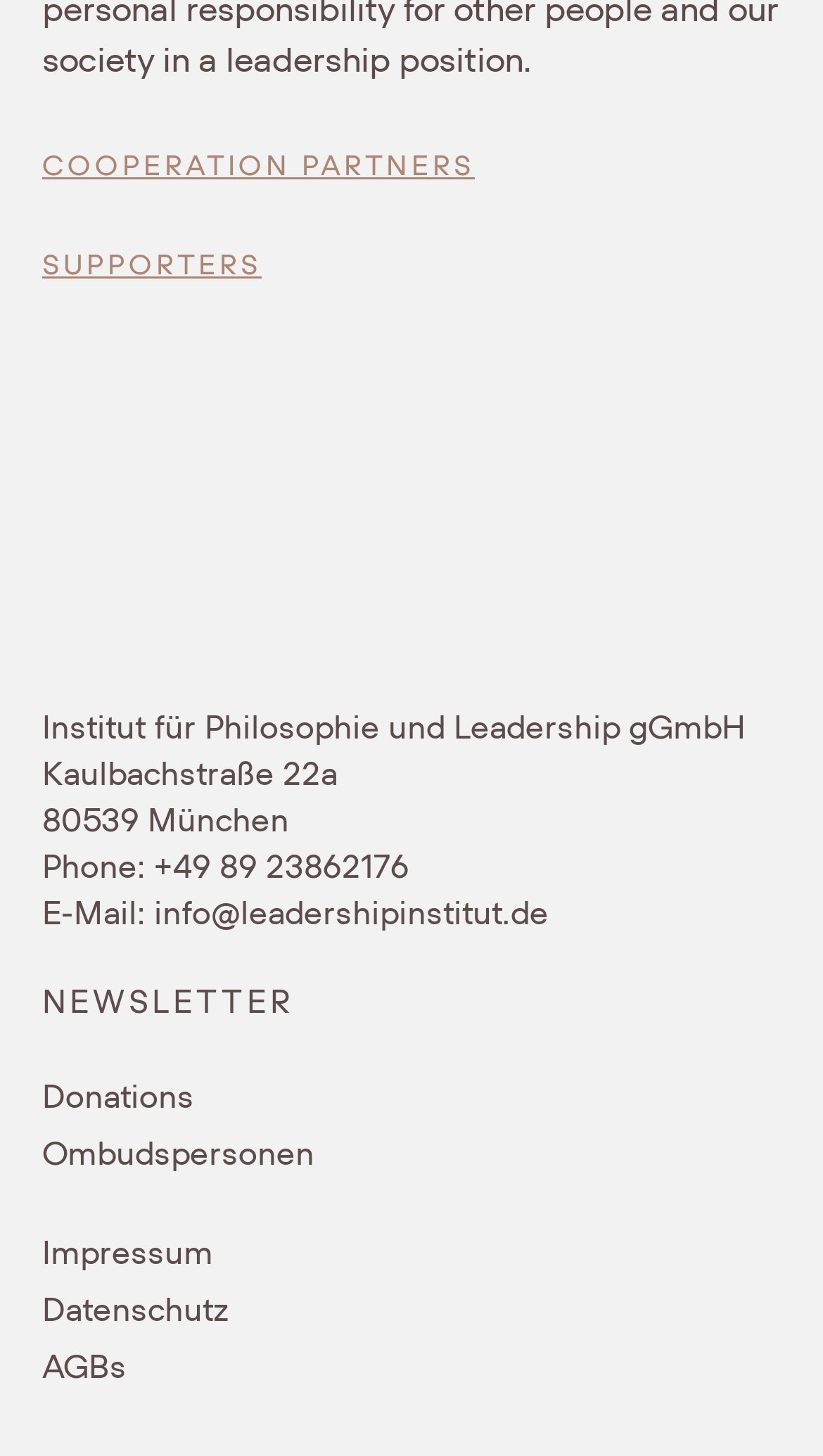Answer with a single word or phrase: 
How many links are there in the footer section?

7